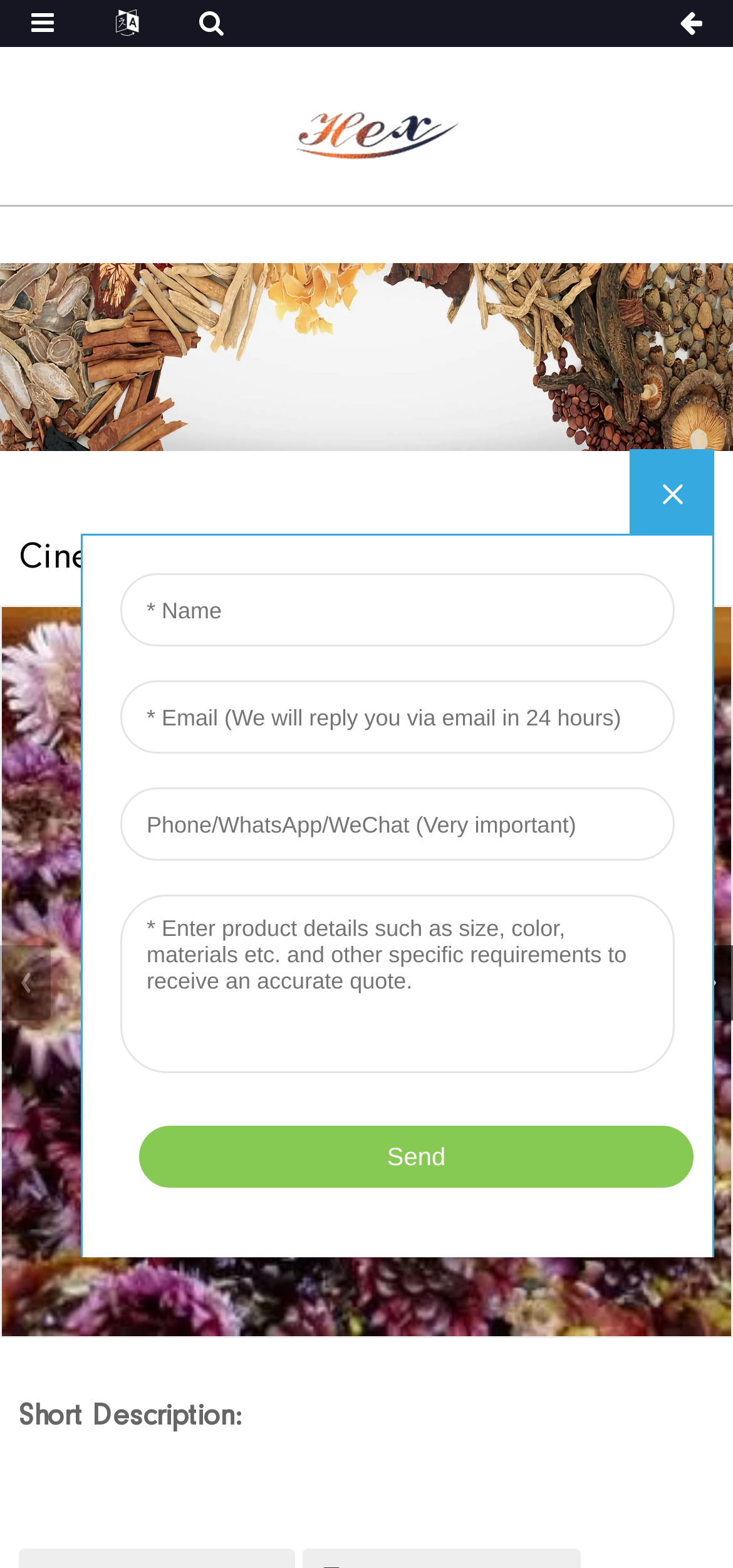What is the logo of the website?
Using the image, elaborate on the answer with as much detail as possible.

The logo of the website is located at the top left corner of the webpage, and it is an image with the text 'logo'.